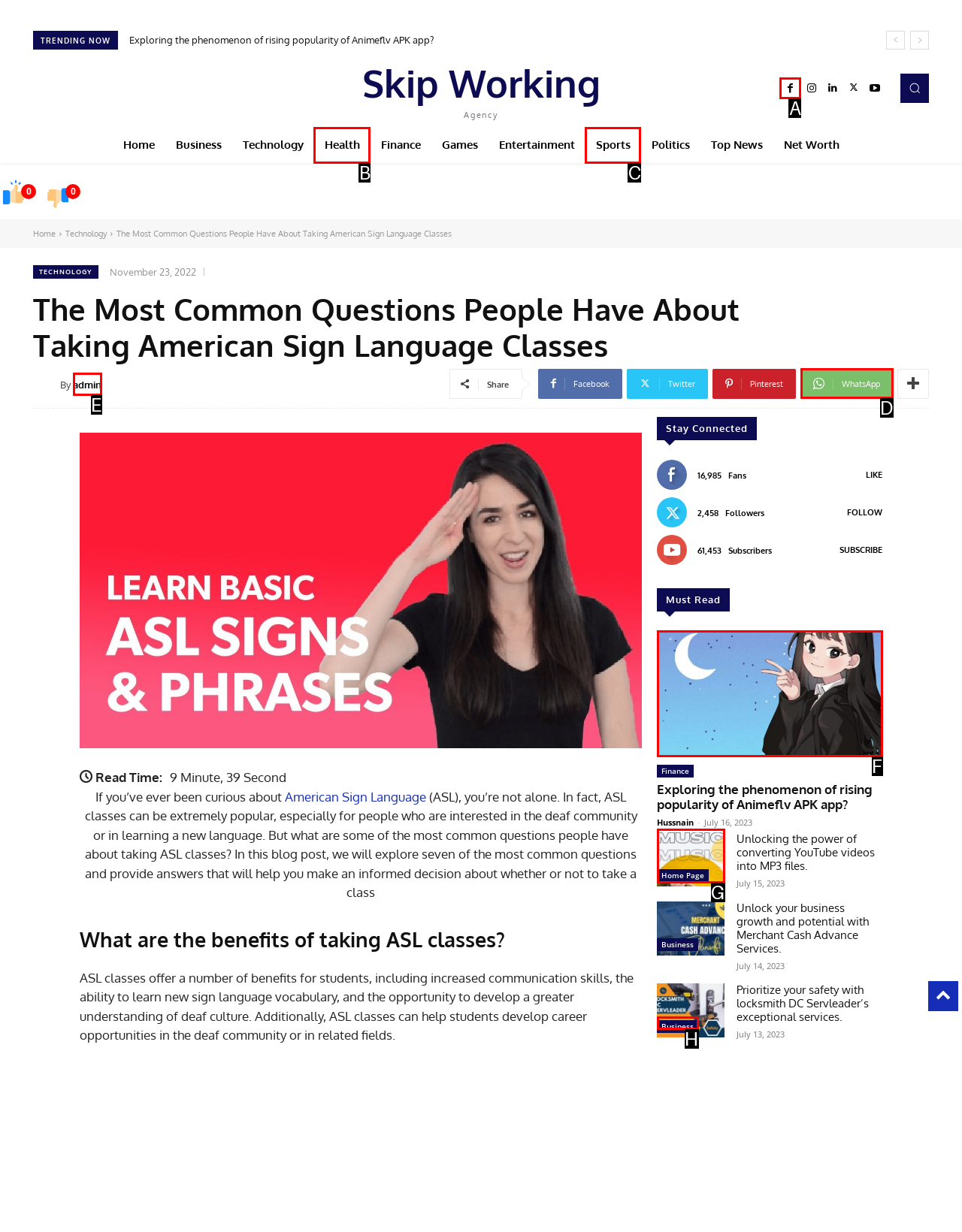Determine which UI element matches this description: Facebook
Reply with the appropriate option's letter.

A